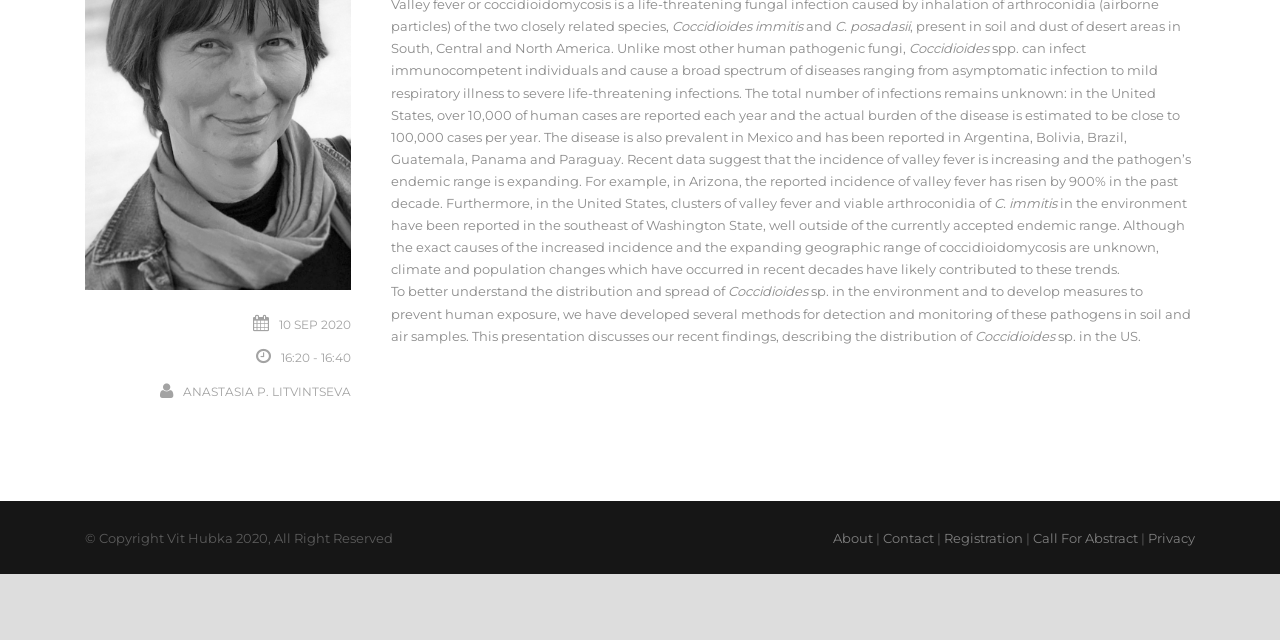Identify the bounding box of the UI component described as: "Privacy".

[0.897, 0.829, 0.934, 0.854]